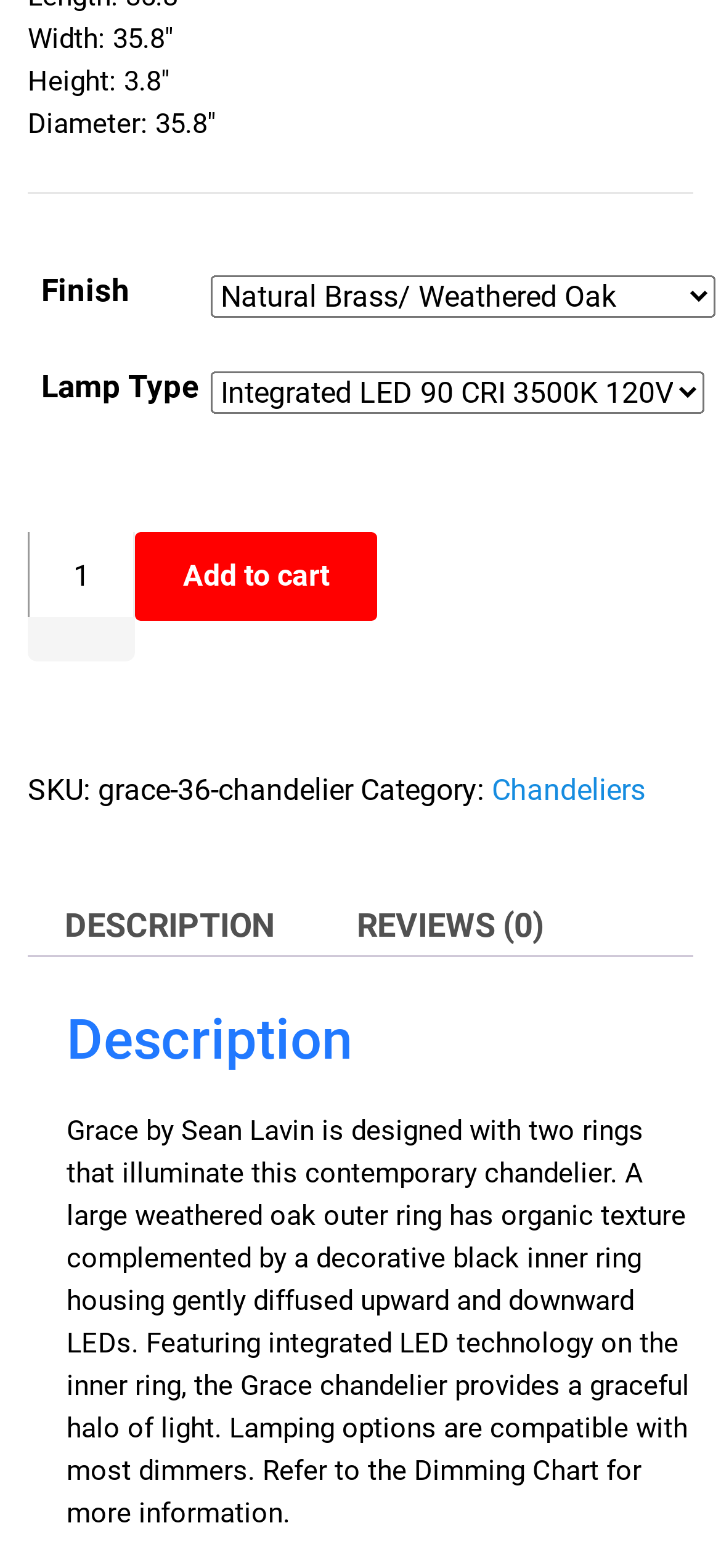Please find the bounding box for the following UI element description. Provide the coordinates in (top-left x, top-left y, bottom-right x, bottom-right y) format, with values between 0 and 1: Chandeliers

[0.682, 0.493, 0.895, 0.515]